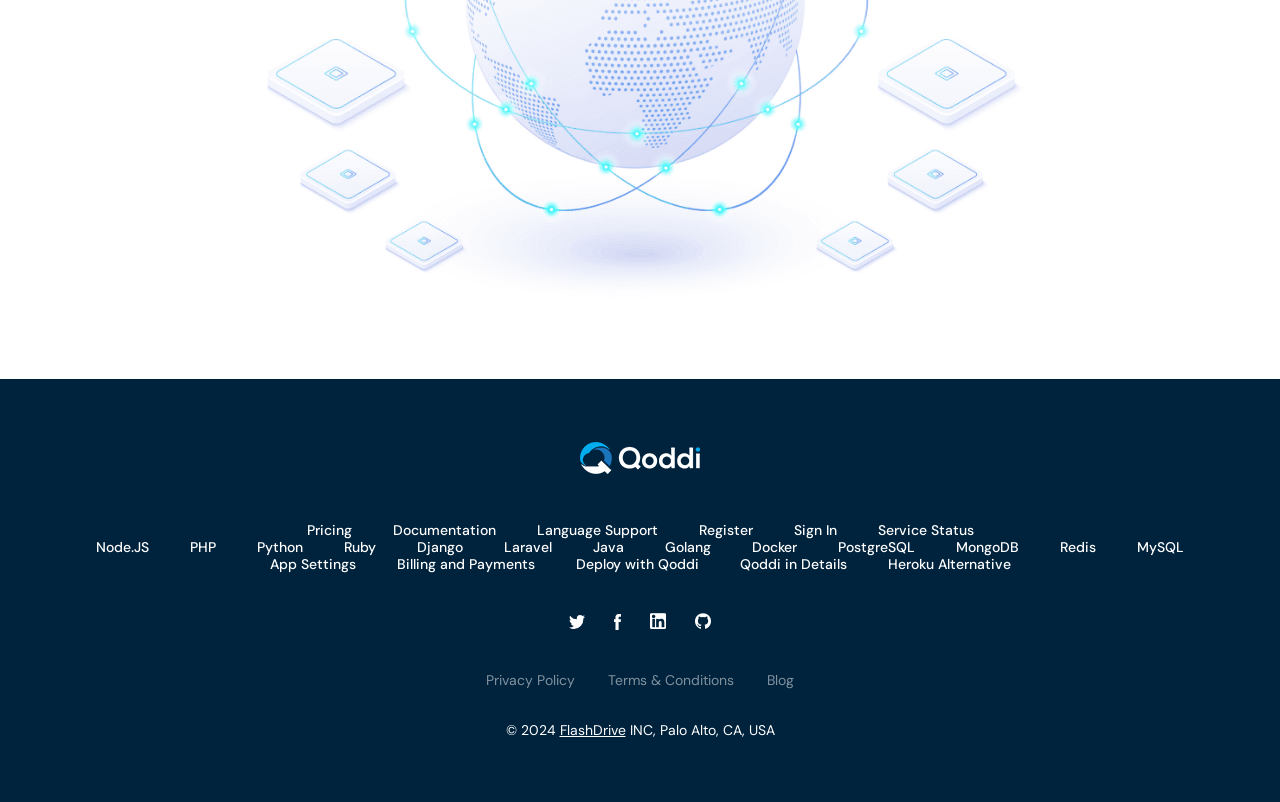How many links are there in the top navigation bar?
Please give a detailed and elaborate answer to the question.

I counted the number of link elements with relatively small y1 coordinates and found that there are 7 links in the top navigation bar, including 'Pricing', 'Documentation', 'Language Support', 'Register', 'Sign In', 'Service Status', and an empty link.